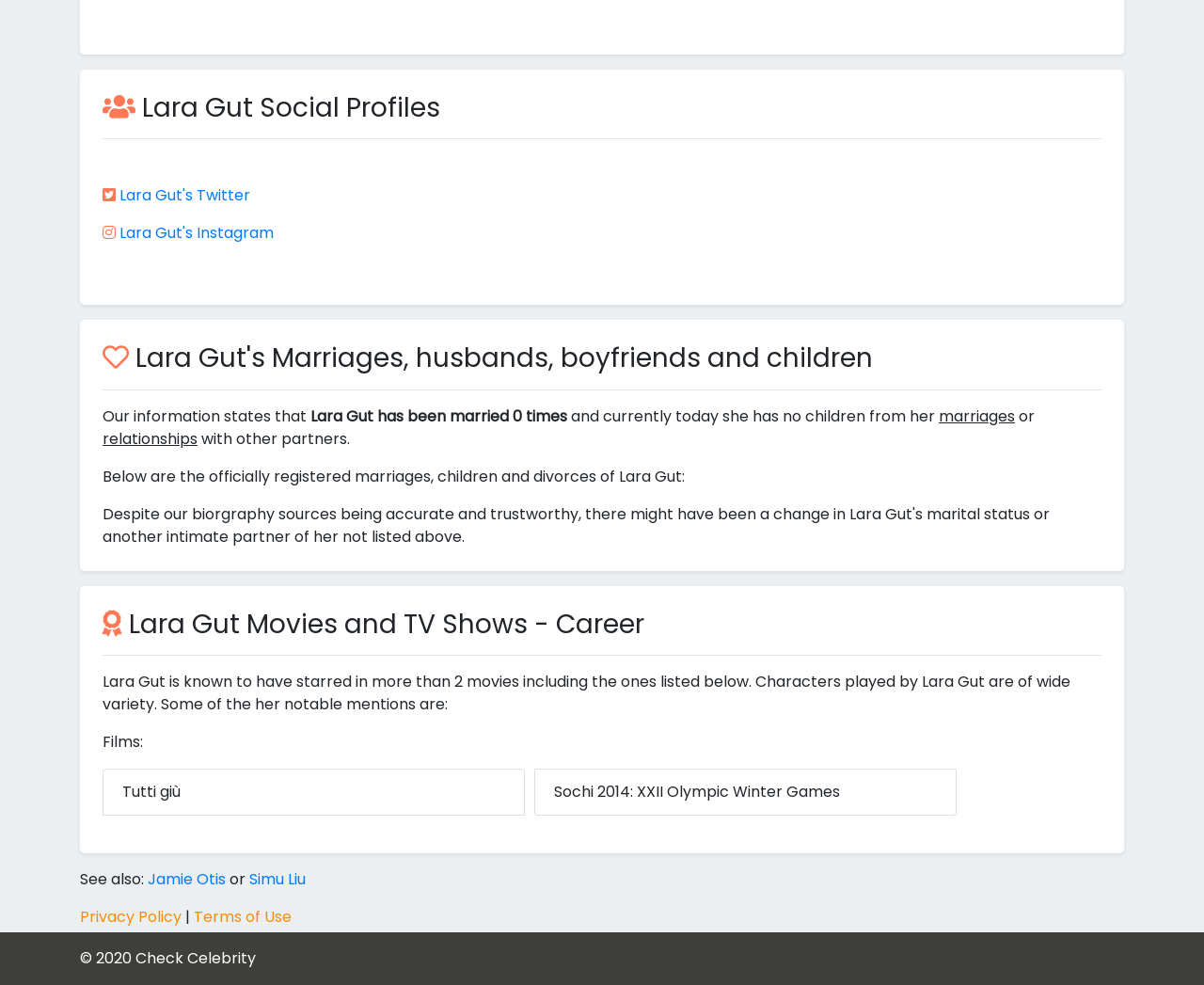Find and provide the bounding box coordinates for the UI element described here: "Lara Gut's Twitter". The coordinates should be given as four float numbers between 0 and 1: [left, top, right, bottom].

[0.099, 0.187, 0.208, 0.209]